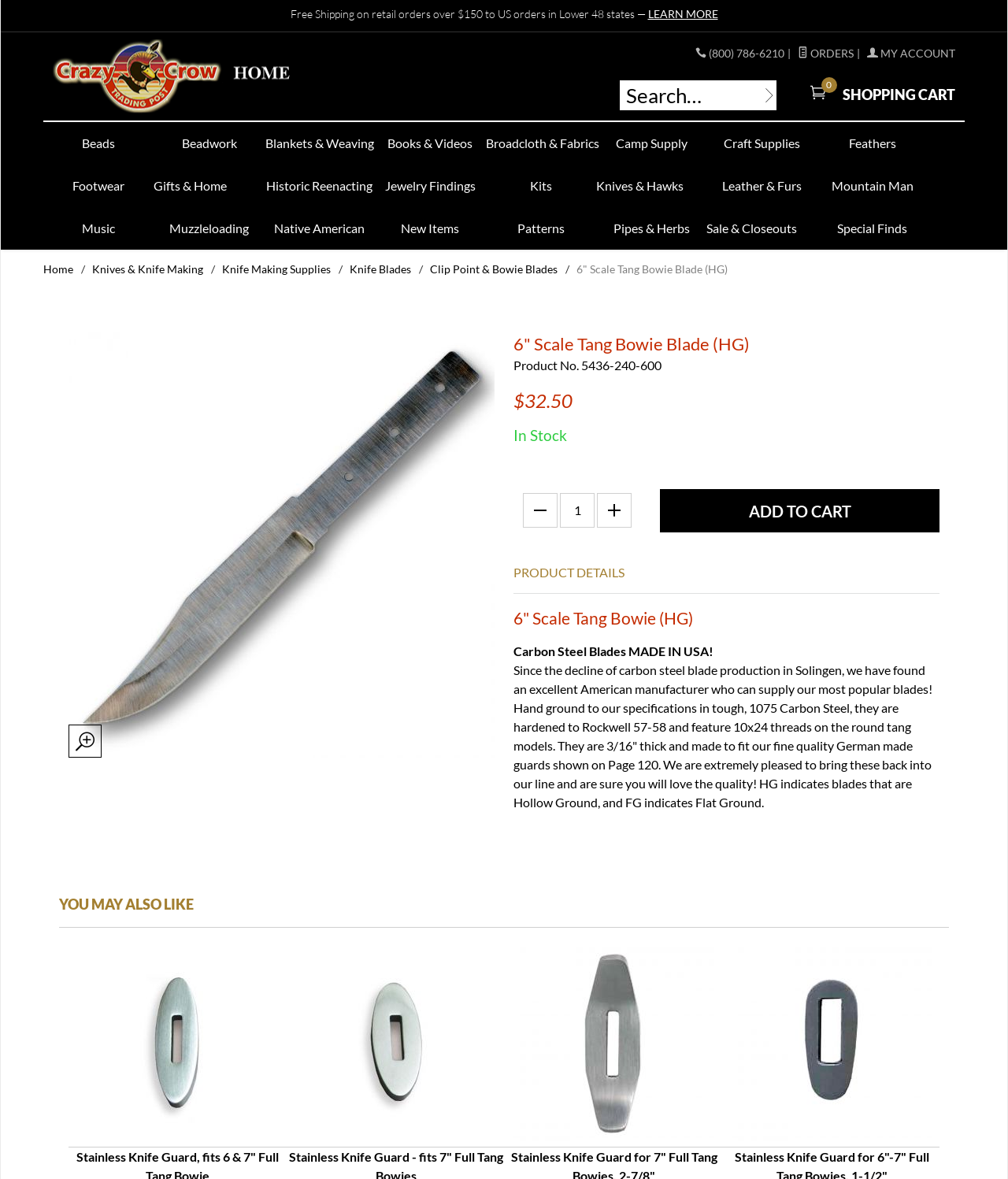Locate the bounding box coordinates of the element's region that should be clicked to carry out the following instruction: "View shopping cart". The coordinates need to be four float numbers between 0 and 1, i.e., [left, top, right, bottom].

[0.799, 0.071, 0.948, 0.086]